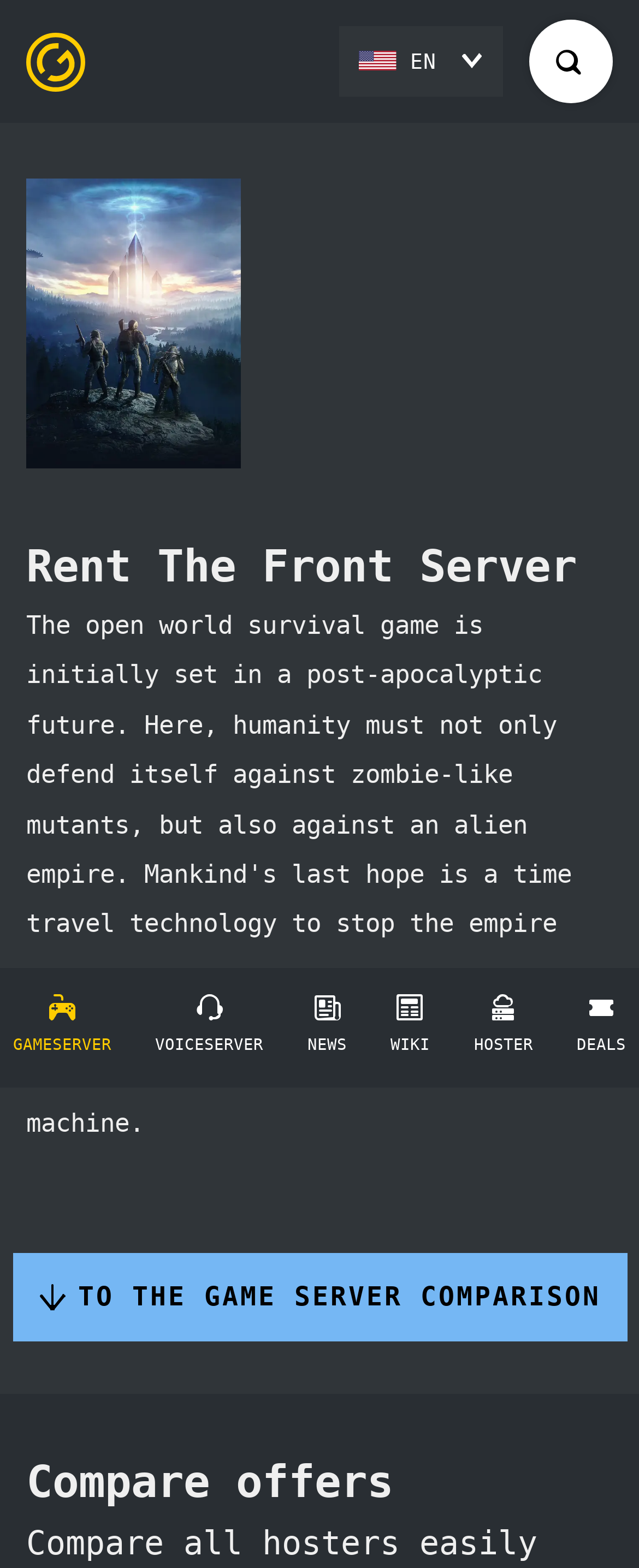Please mark the bounding box coordinates of the area that should be clicked to carry out the instruction: "Go to the game server comparison".

[0.019, 0.799, 0.981, 0.855]